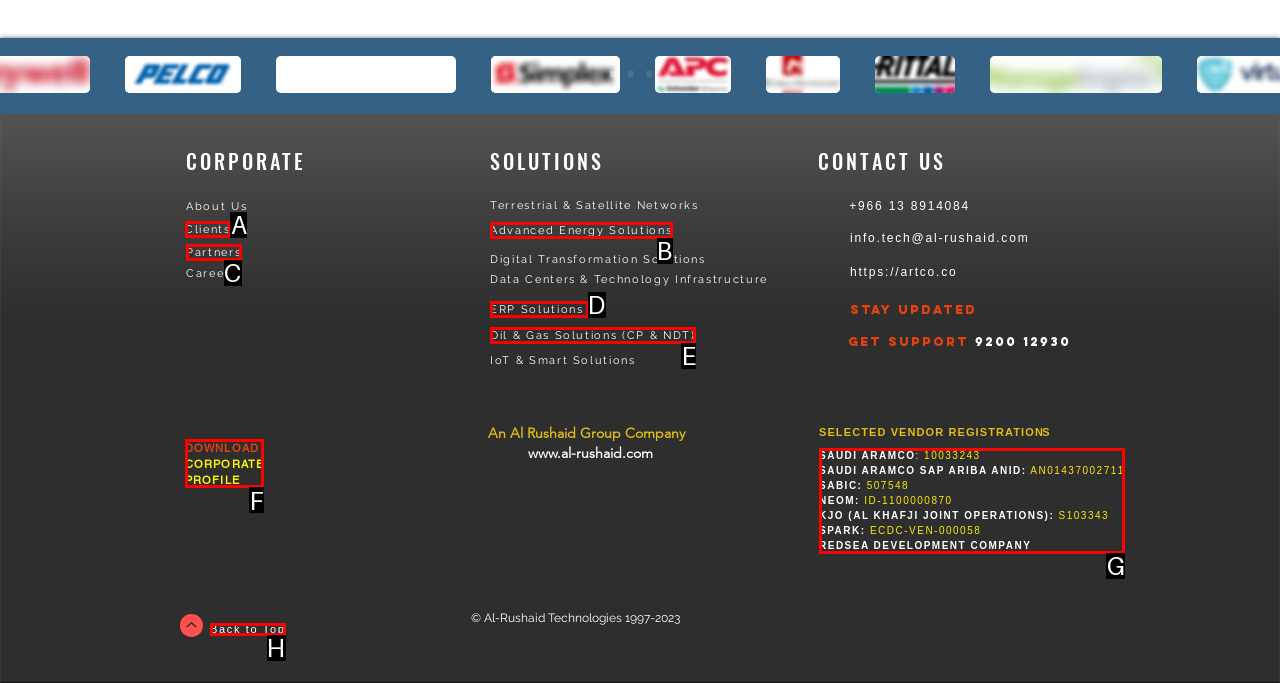Choose the letter of the UI element necessary for this task: Check out Growthoid features
Answer with the correct letter.

None